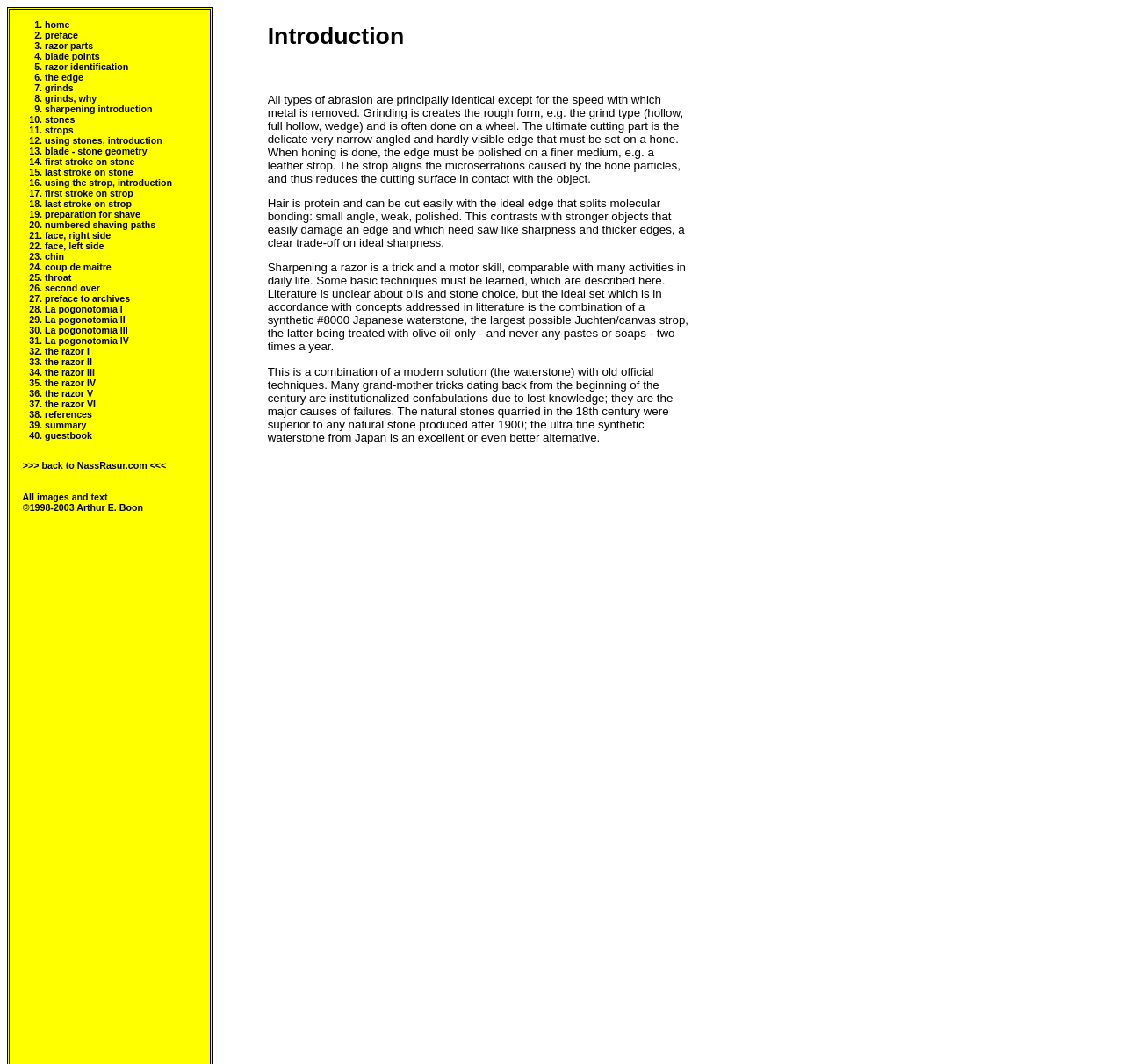What is the topic of the webpage?
Look at the image and answer the question using a single word or phrase.

razor shaving